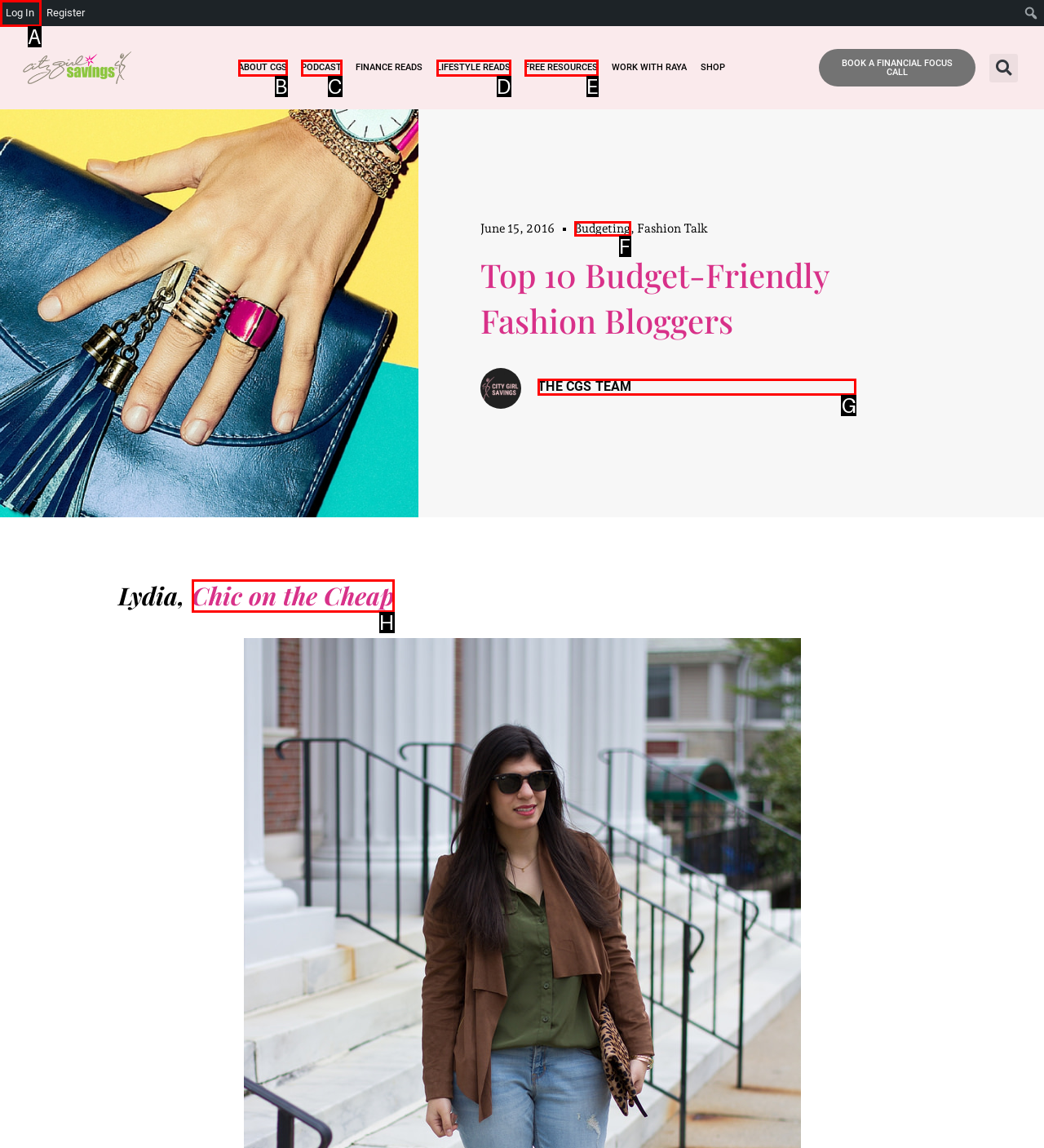Which UI element should be clicked to perform the following task: Read about the CGS team? Answer with the corresponding letter from the choices.

G